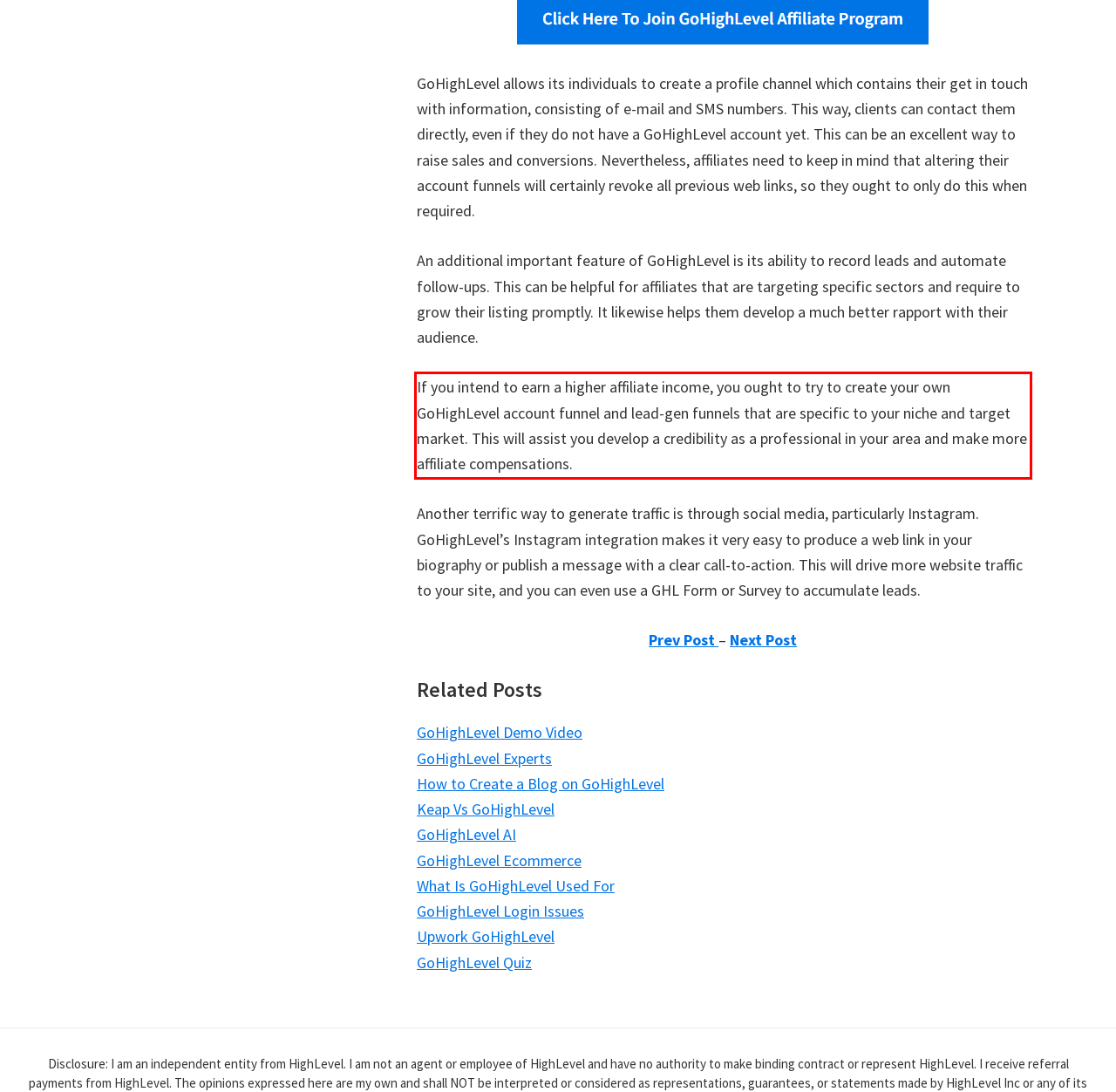You are provided with a screenshot of a webpage featuring a red rectangle bounding box. Extract the text content within this red bounding box using OCR.

If you intend to earn a higher affiliate income, you ought to try to create your own GoHighLevel account funnel and lead-gen funnels that are specific to your niche and target market. This will assist you develop a credibility as a professional in your area and make more affiliate compensations. GoHighLevel Payment Gateway